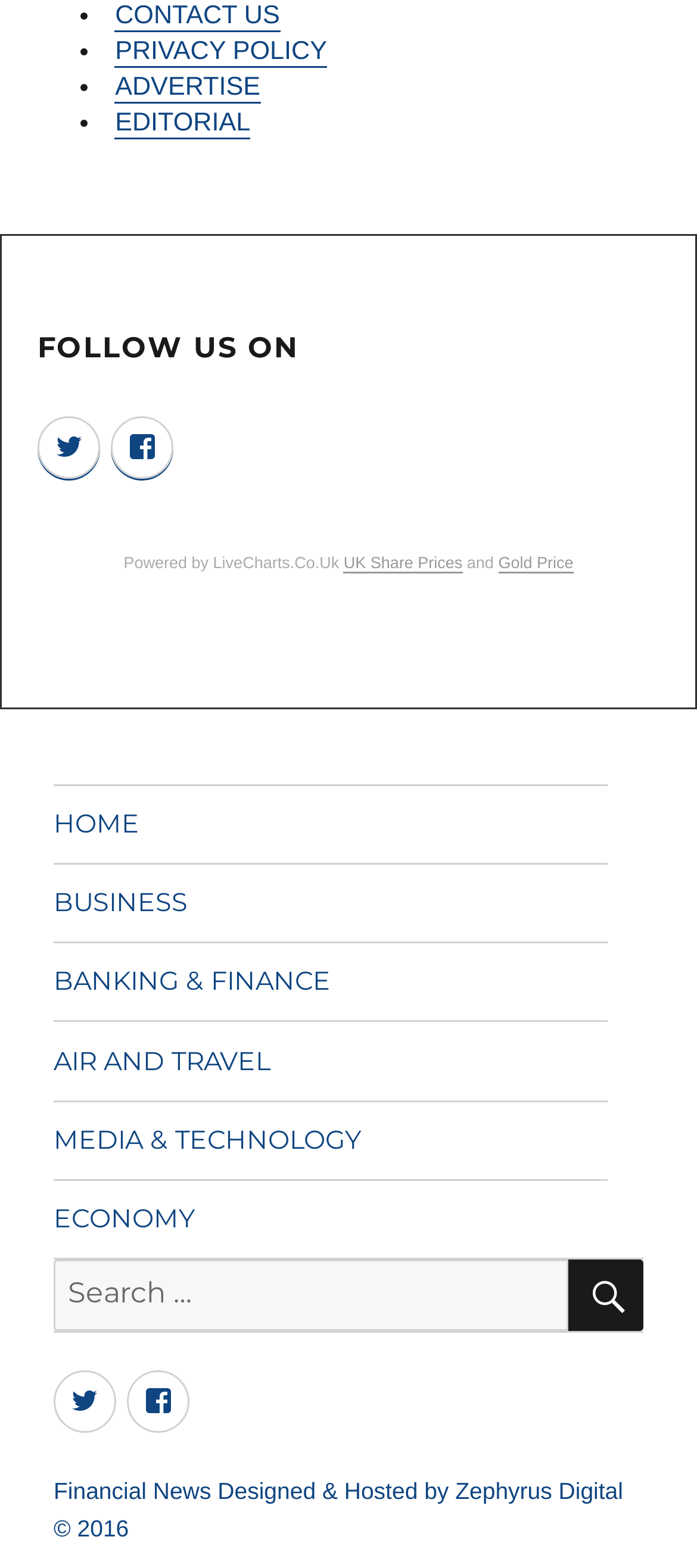Determine the bounding box coordinates for the element that should be clicked to follow this instruction: "Click on CONTACT US". The coordinates should be given as four float numbers between 0 and 1, in the format [left, top, right, bottom].

[0.165, 0.001, 0.402, 0.019]